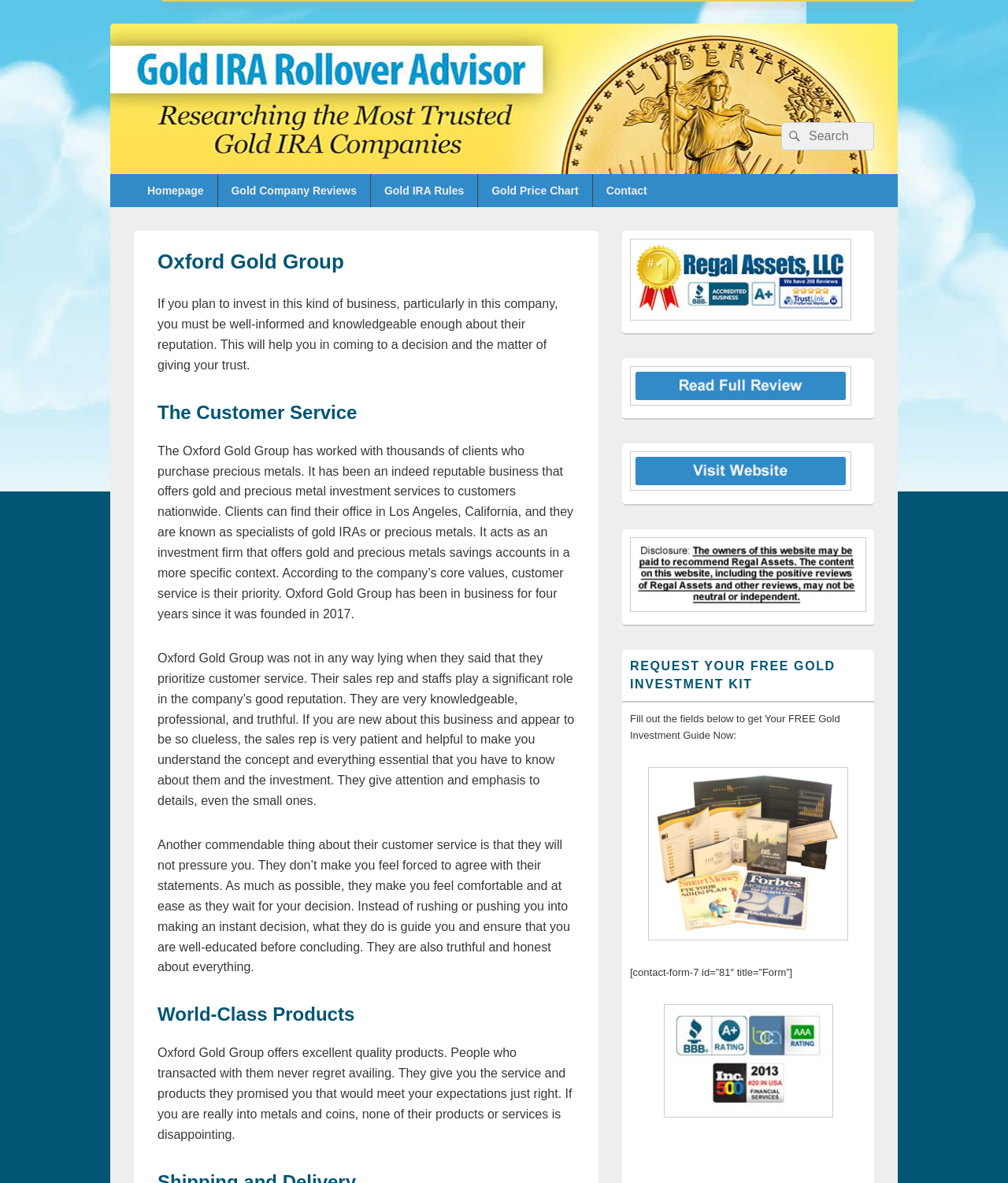Please identify the coordinates of the bounding box that should be clicked to fulfill this instruction: "Contact Oxford Gold Group".

[0.588, 0.147, 0.655, 0.175]